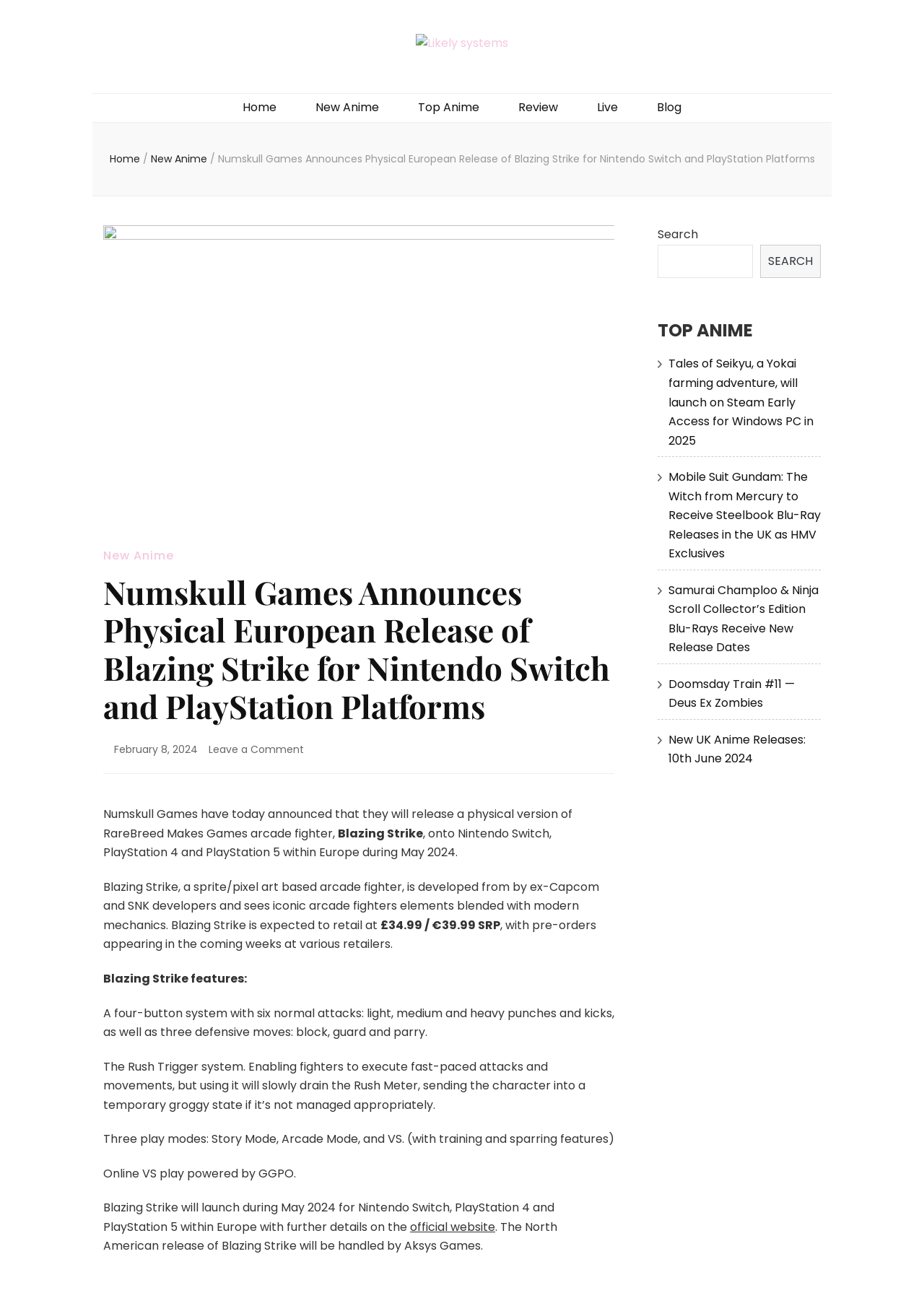Locate the bounding box coordinates of the element to click to perform the following action: 'Click on the 'Home' link'. The coordinates should be given as four float values between 0 and 1, in the form of [left, top, right, bottom].

[0.262, 0.076, 0.299, 0.09]